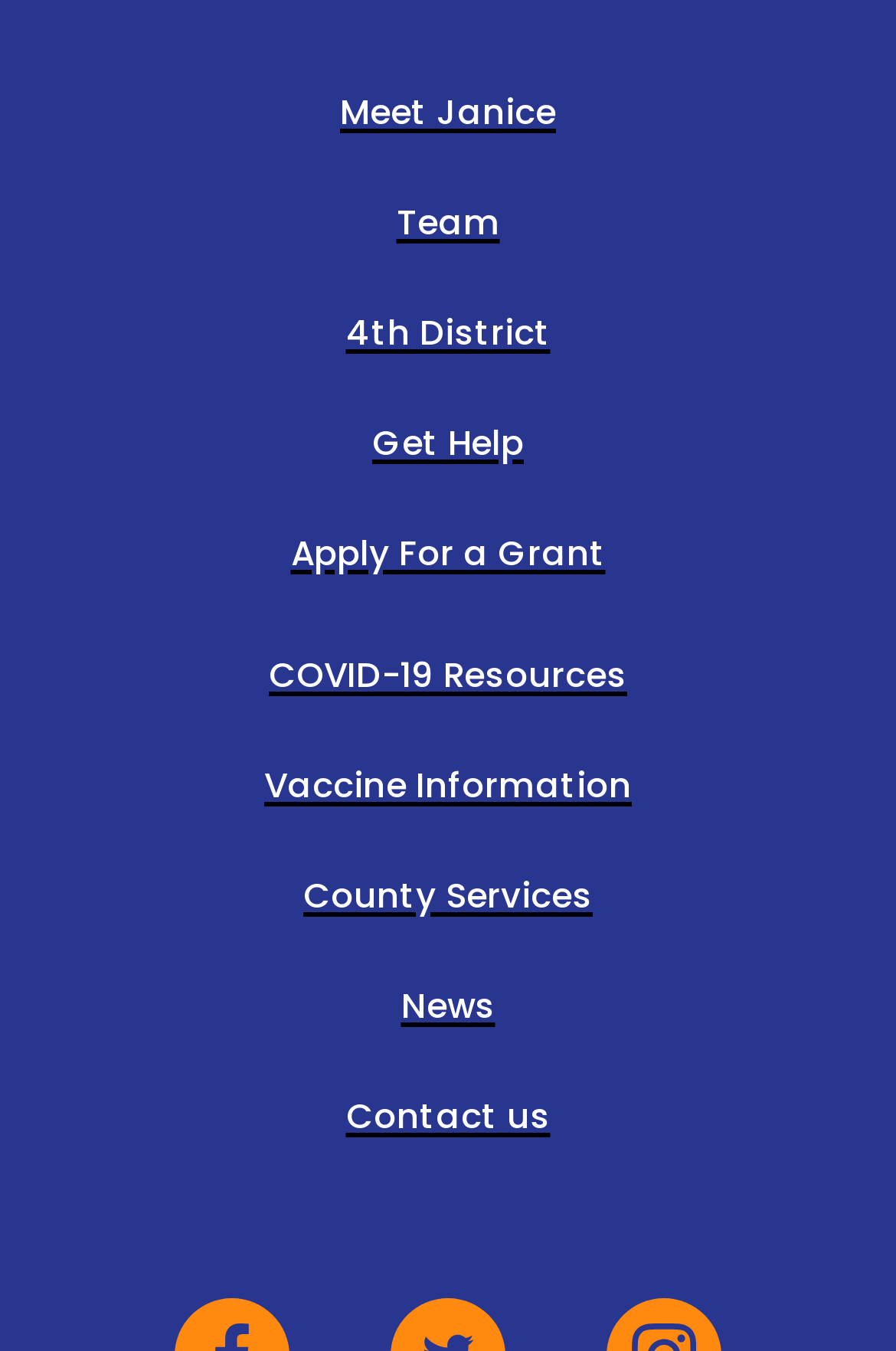Given the description of a UI element: "News", identify the bounding box coordinates of the matching element in the webpage screenshot.

[0.447, 0.726, 0.553, 0.761]